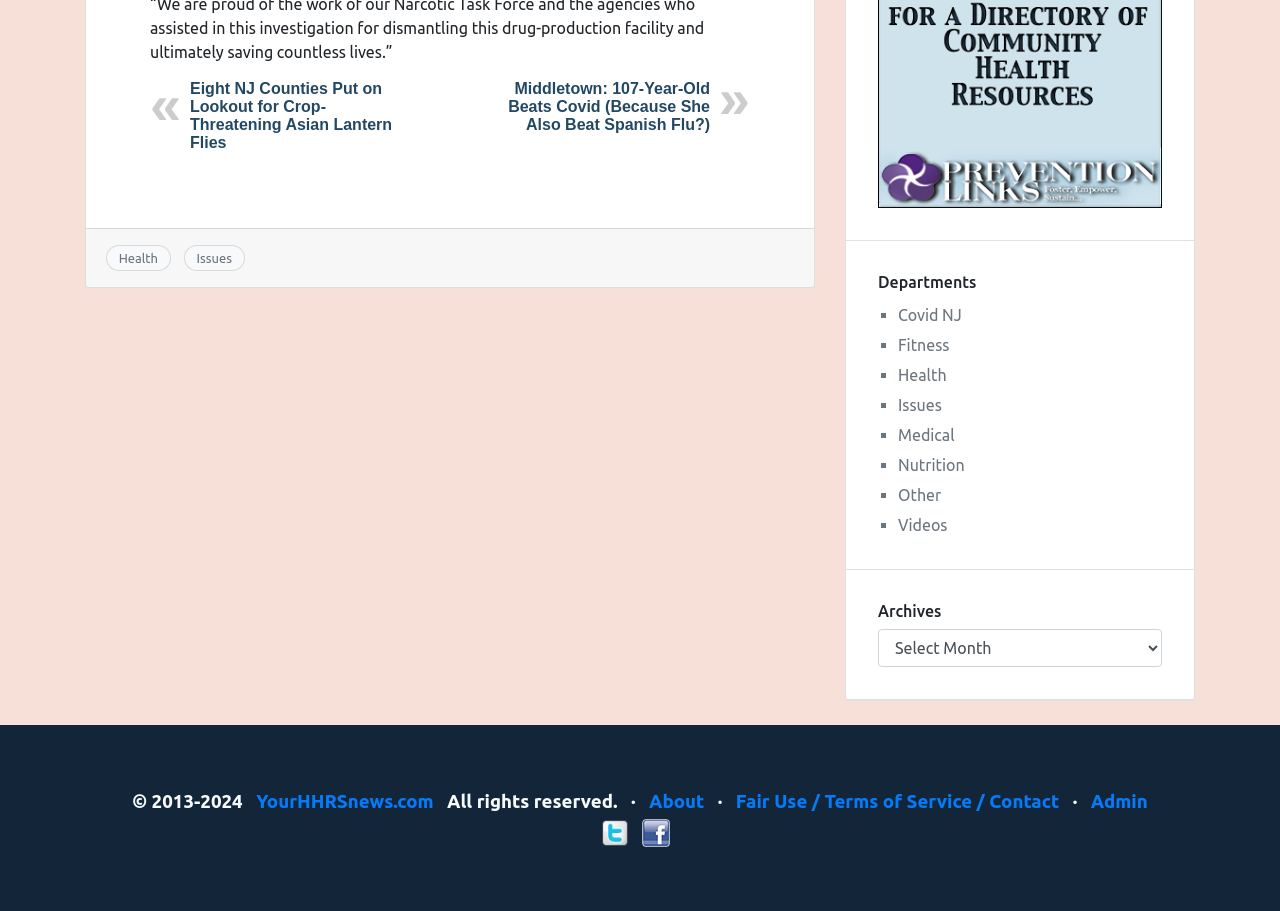Find the bounding box coordinates of the element to click in order to complete this instruction: "Click on the 'Eight NJ Counties Put on Lookout for Crop-Threatening Asian Lantern Flies' link". The bounding box coordinates must be four float numbers between 0 and 1, denoted as [left, top, right, bottom].

[0.148, 0.088, 0.306, 0.166]